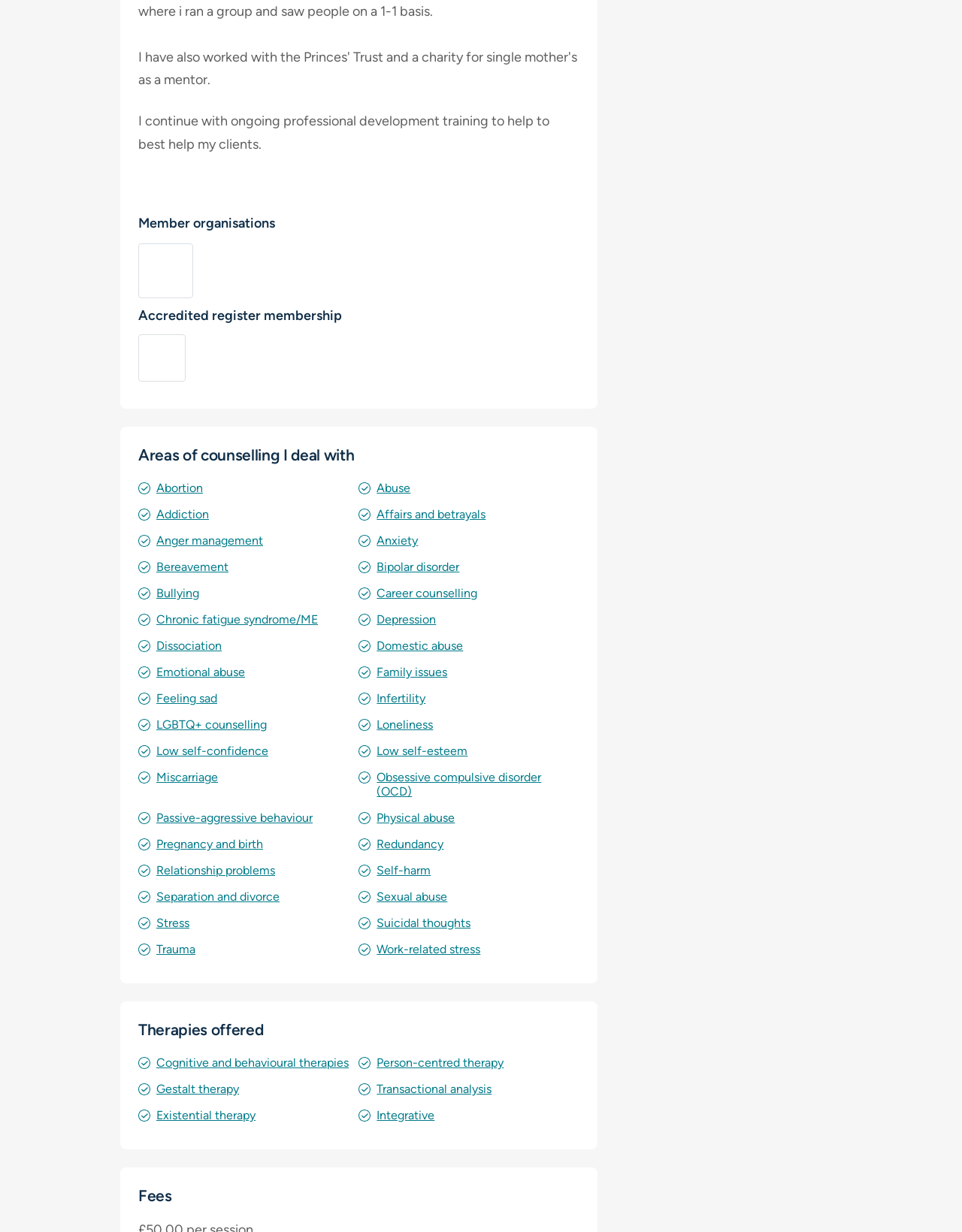Find the bounding box coordinates of the clickable element required to execute the following instruction: "Explore counselling for Relationship problems". Provide the coordinates as four float numbers between 0 and 1, i.e., [left, top, right, bottom].

[0.162, 0.701, 0.286, 0.712]